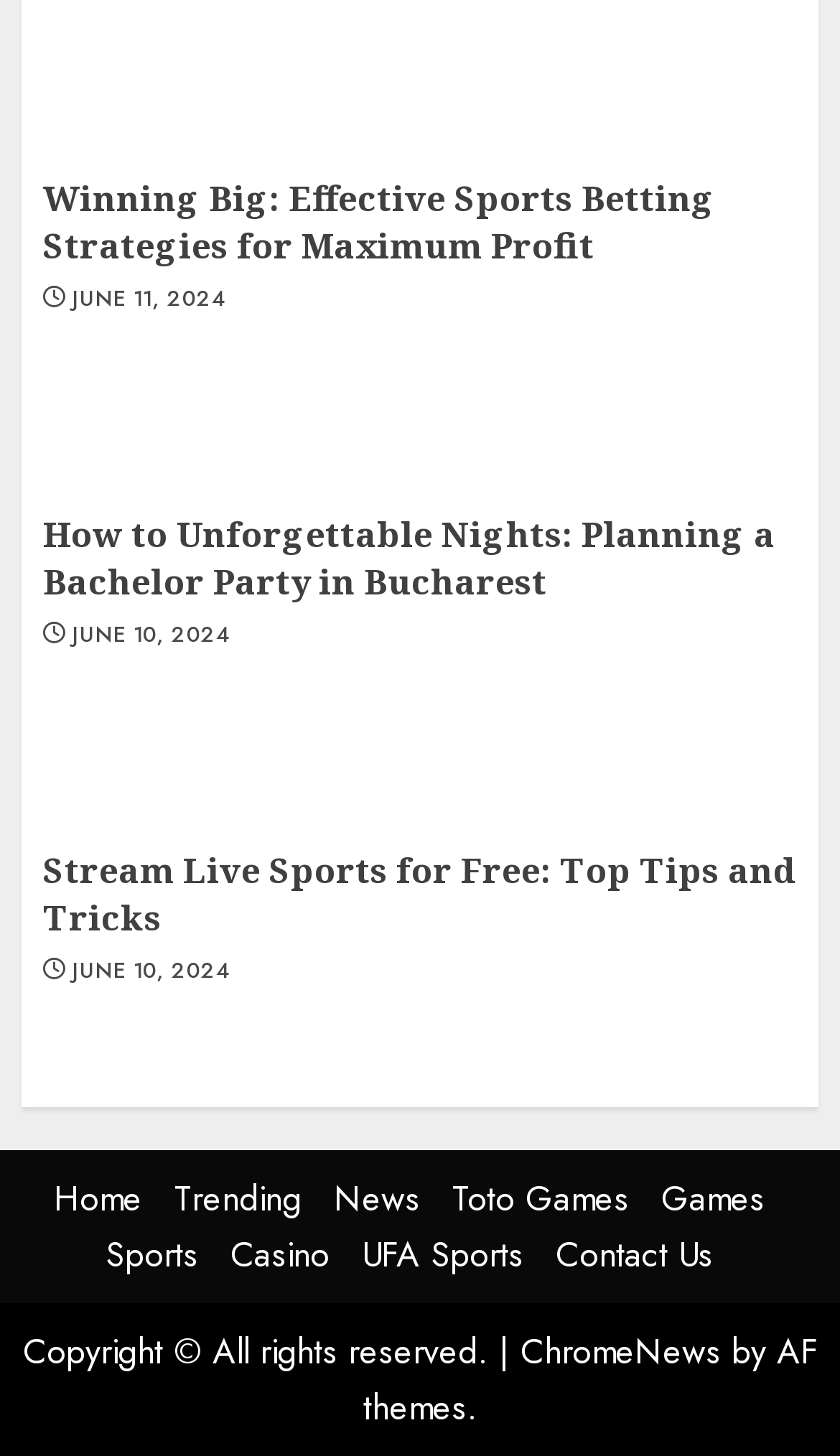Please identify the bounding box coordinates of the element's region that I should click in order to complete the following instruction: "Contact Us through the link". The bounding box coordinates consist of four float numbers between 0 and 1, i.e., [left, top, right, bottom].

[0.662, 0.844, 0.849, 0.878]